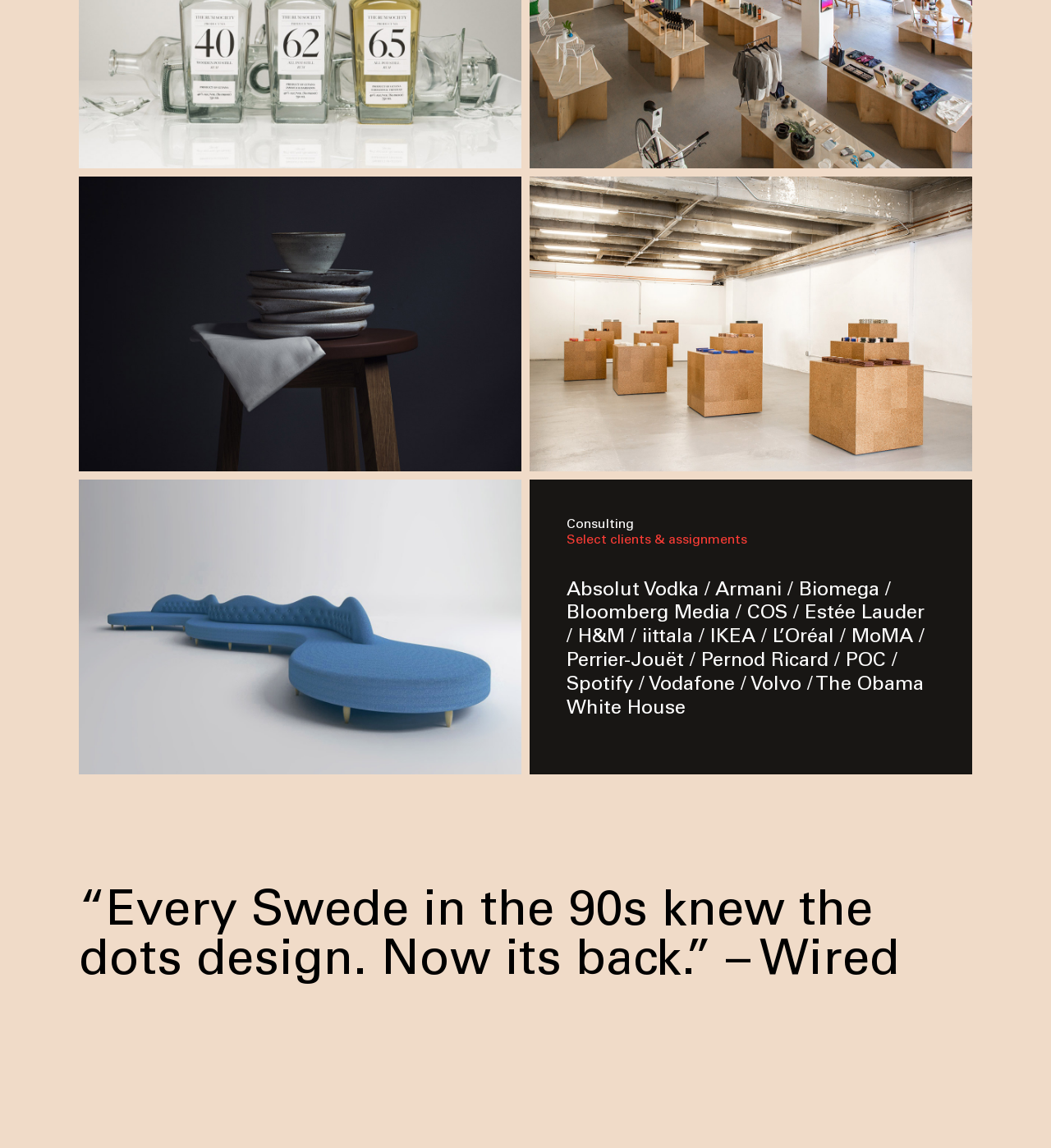Pinpoint the bounding box coordinates of the area that must be clicked to complete this instruction: "Click on Alma Earthenware".

[0.075, 0.154, 0.496, 0.411]